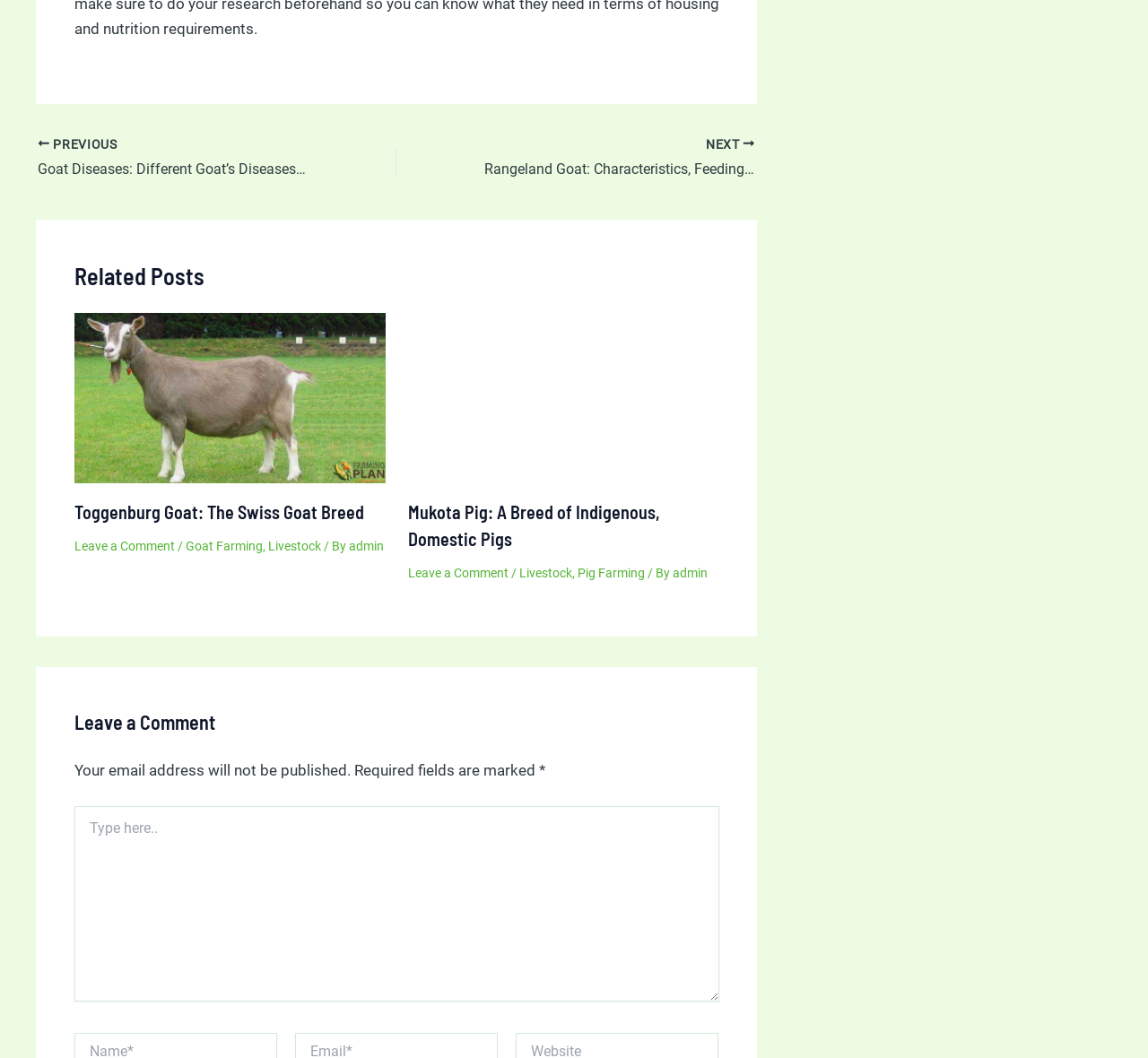How many related posts are there?
Give a comprehensive and detailed explanation for the question.

I counted the number of article elements under the 'Related Posts' heading, and there are two articles, one about Toggenburg Goat and another about Mukota Pig.